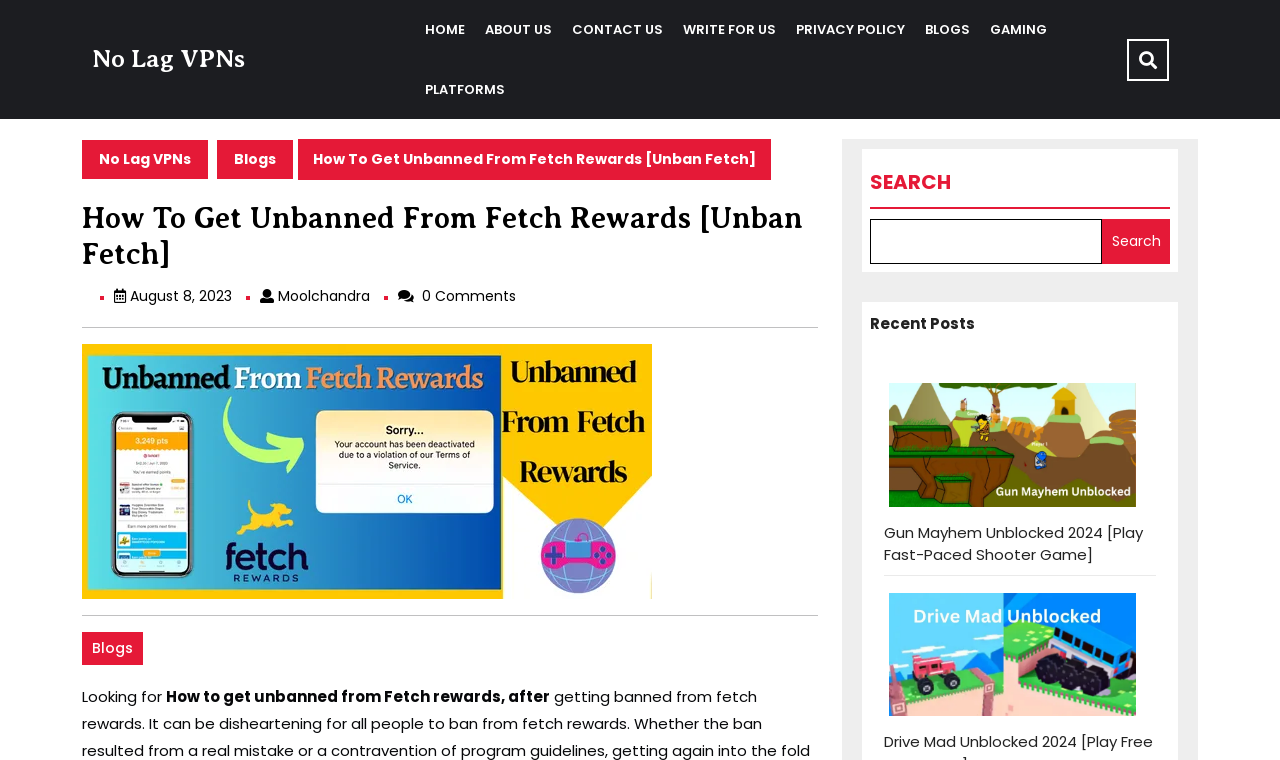Given the description "No Lag VPNs", determine the bounding box of the corresponding UI element.

[0.072, 0.059, 0.191, 0.096]